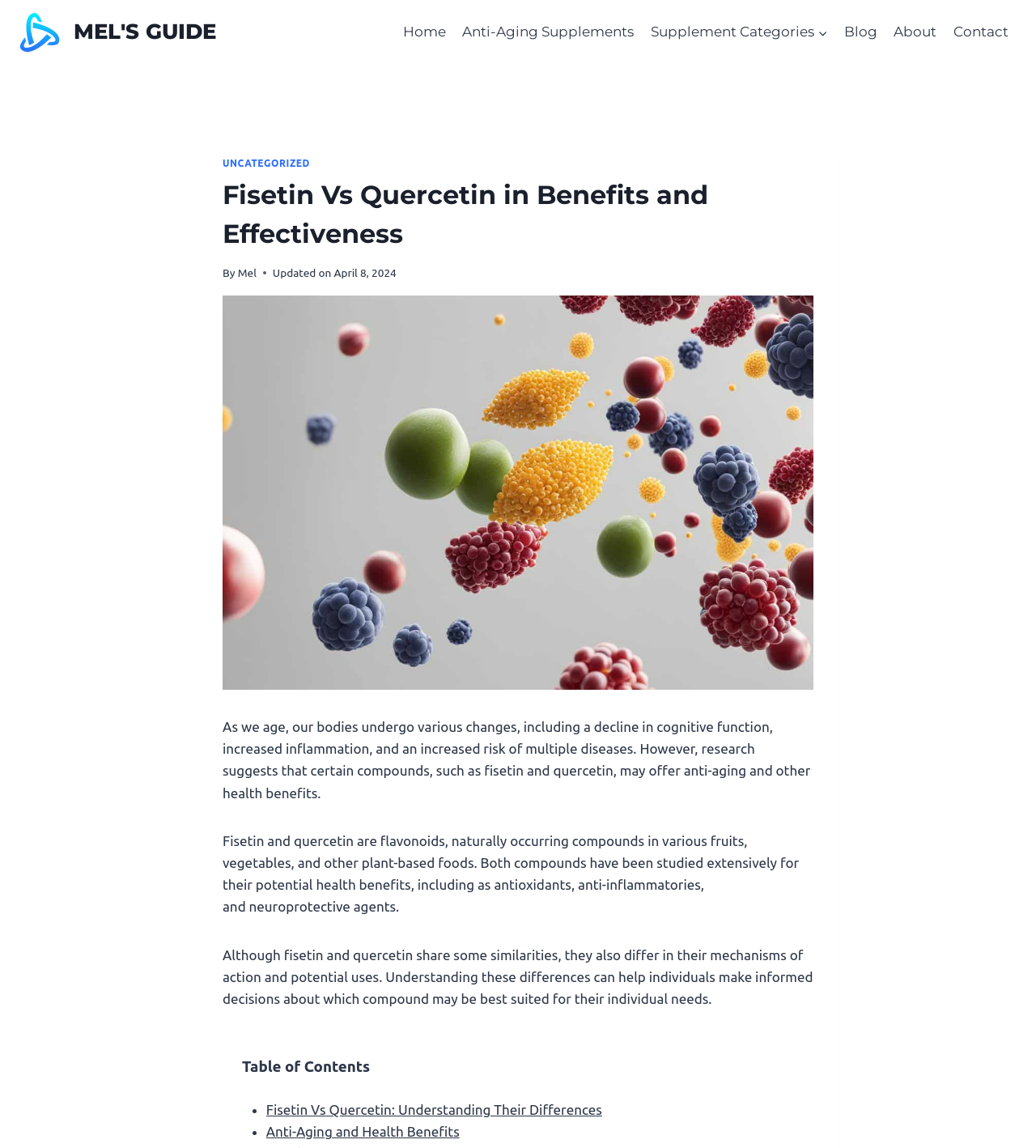Who is the author of the article?
Using the image as a reference, give a one-word or short phrase answer.

Mel